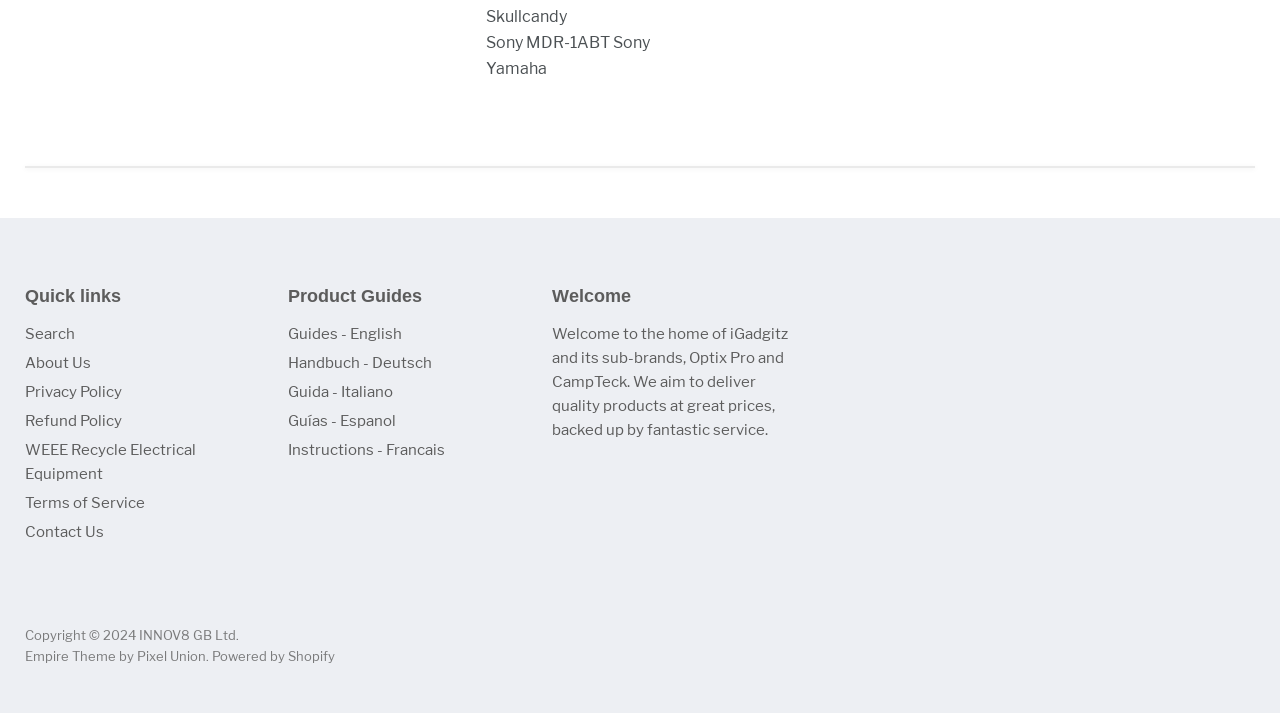What languages are the product guides available in?
Based on the image, give a concise answer in the form of a single word or short phrase.

English, Deutsch, Italiano, Espanol, Francais